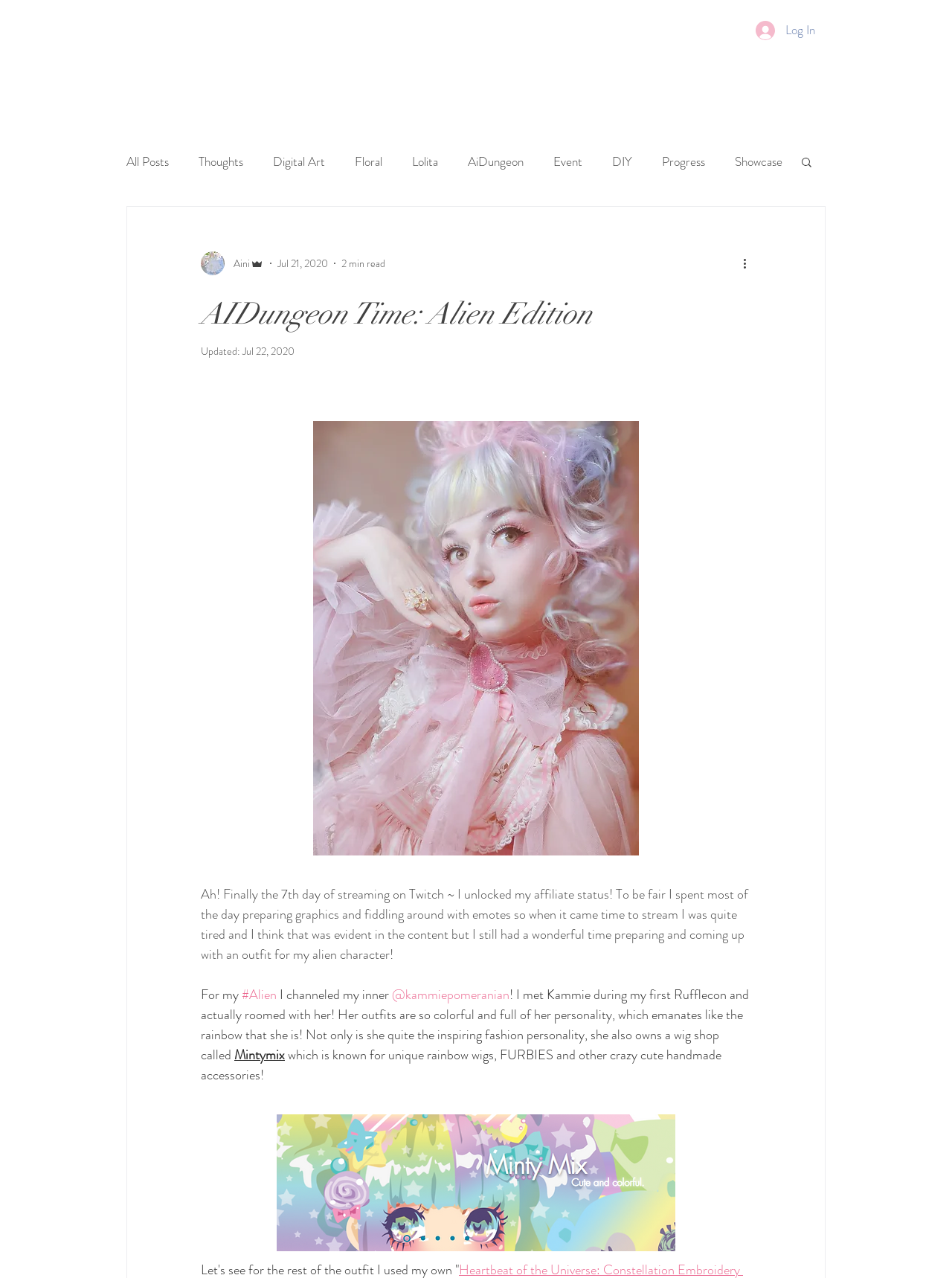Indicate the bounding box coordinates of the element that needs to be clicked to satisfy the following instruction: "Click on the 'Home' link". The coordinates should be four float numbers between 0 and 1, i.e., [left, top, right, bottom].

[0.258, 0.041, 0.333, 0.063]